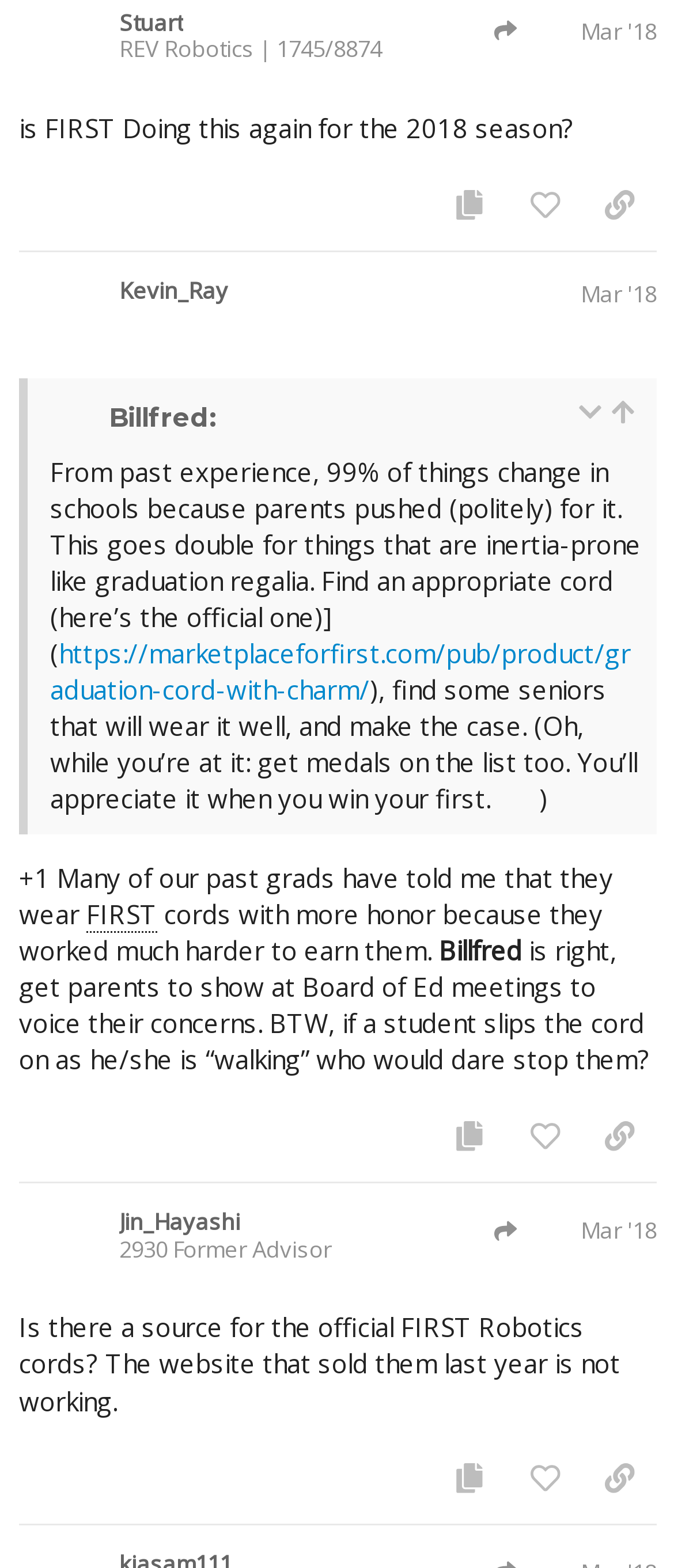For the given element description Book Now, determine the bounding box coordinates of the UI element. The coordinates should follow the format (top-left x, top-left y, bottom-right x, bottom-right y) and be within the range of 0 to 1.

None